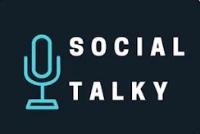Compose an extensive description of the image.

The image features the logo of SocialTalky, a platform designed for sharing and discussing various topics. The logo showcases the word "SOCIAL" in bold, white letters, prominently displayed above the word "TALKY," which is also in bold but slightly smaller. Accompanying the text is a stylized microphone icon, outlined in turquoise, symbolizing communication and conversation. The background is a sleek, dark color, enhancing the visibility of the logo and conveying a modern and professional look, ideal for a digital media platform focused on engaging content.